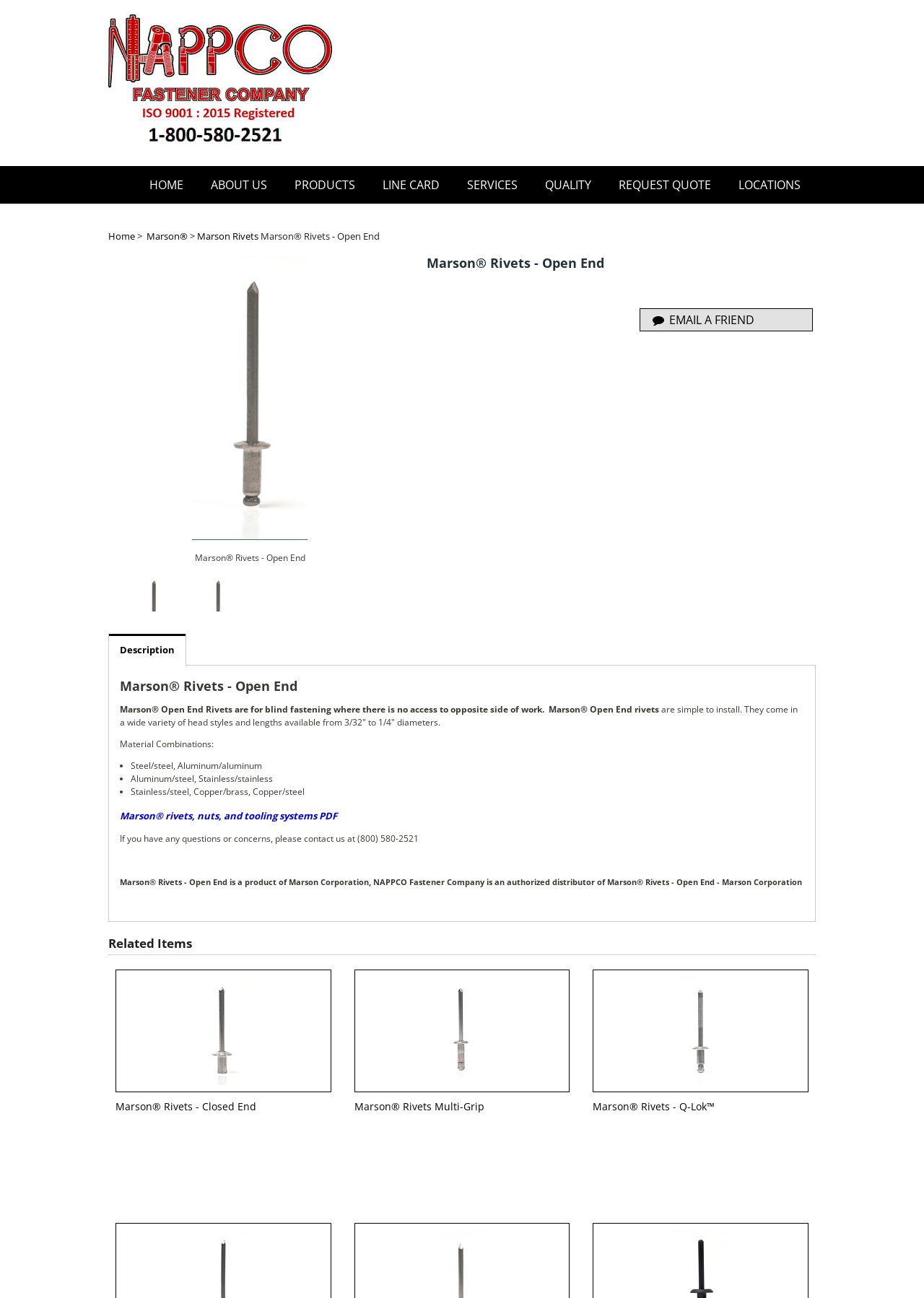Please analyze the image and give a detailed answer to the question:
What is the name of the company that distributes Marson Rivets?

I found this information by looking at the text that says 'NAPPCO Fastener Company is an authorized distributor of Marson Rivets - Open End'.